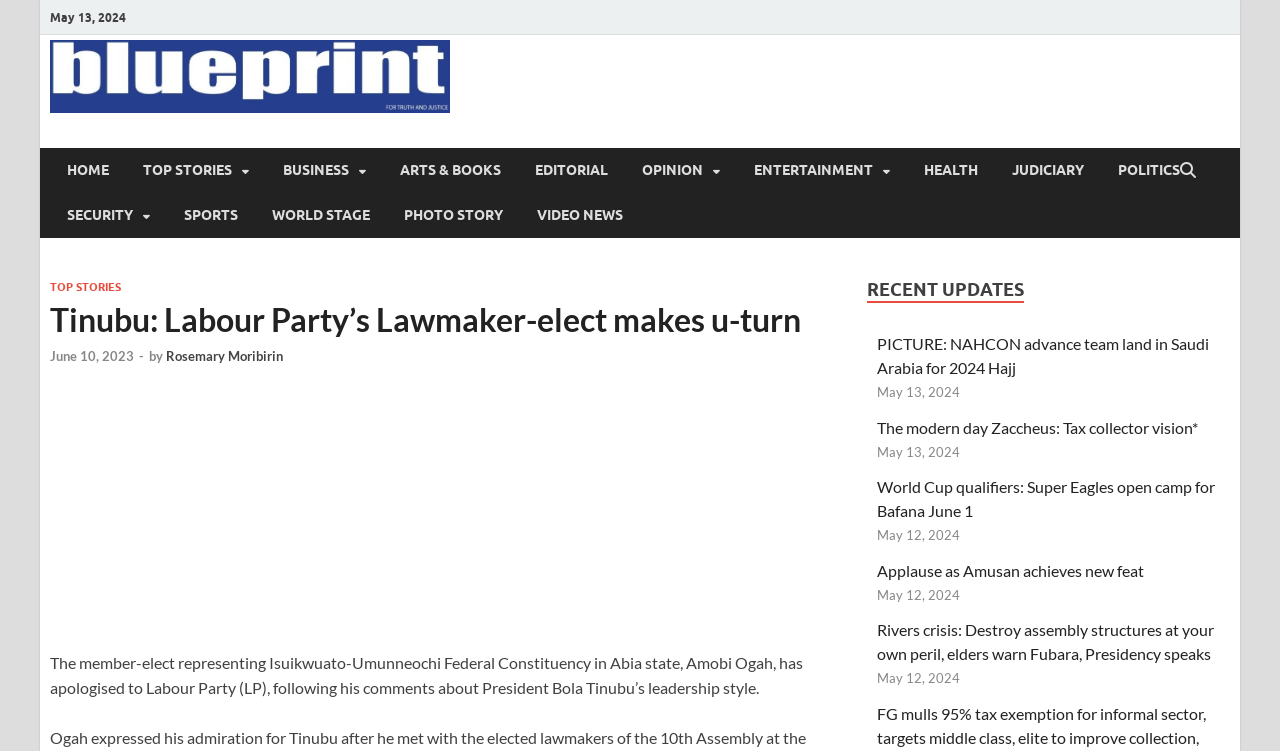What is the name of the news organization?
Using the image, respond with a single word or phrase.

Blueprint Newspapers Limited